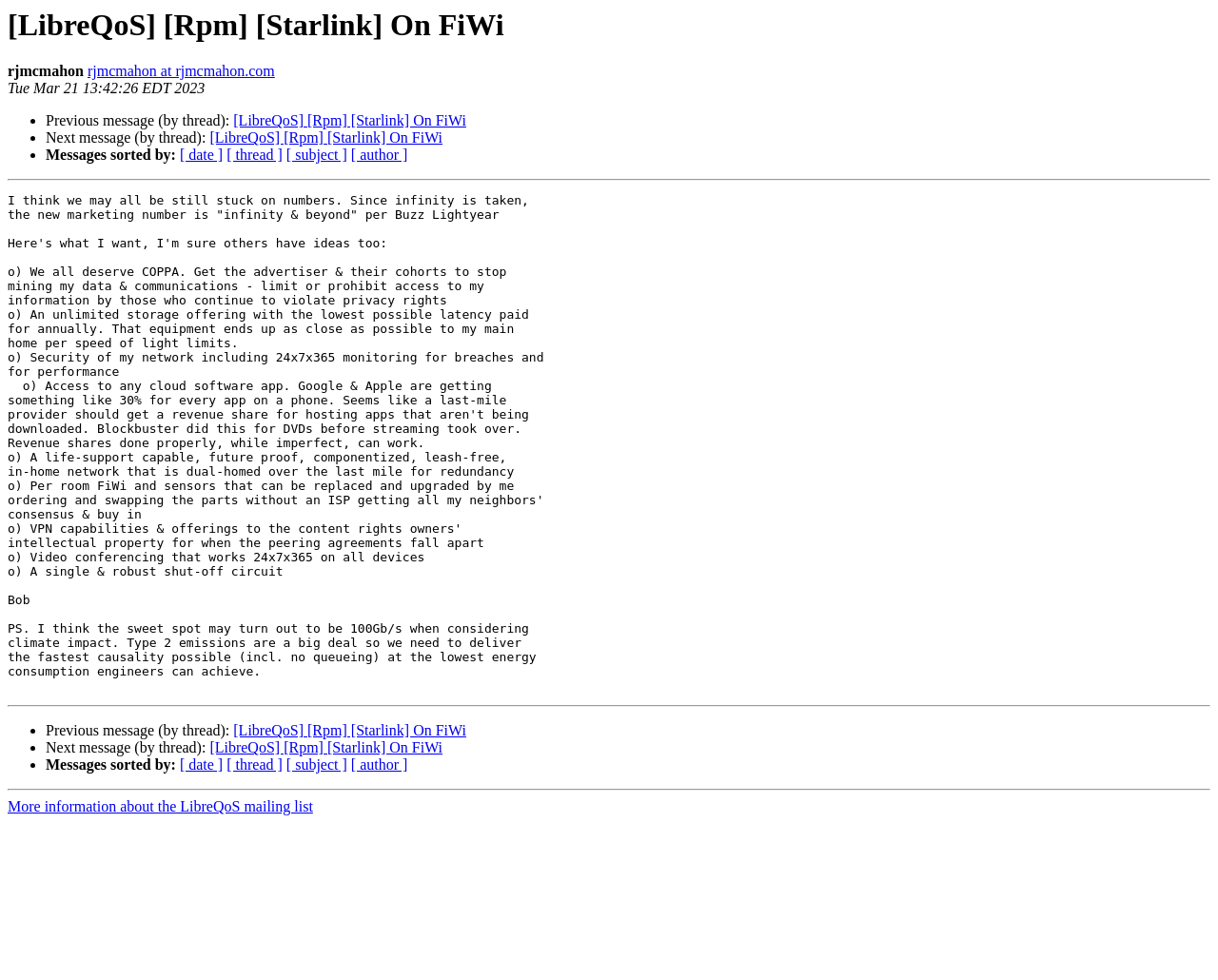Please mark the clickable region by giving the bounding box coordinates needed to complete this instruction: "View previous message in thread".

[0.192, 0.115, 0.383, 0.131]